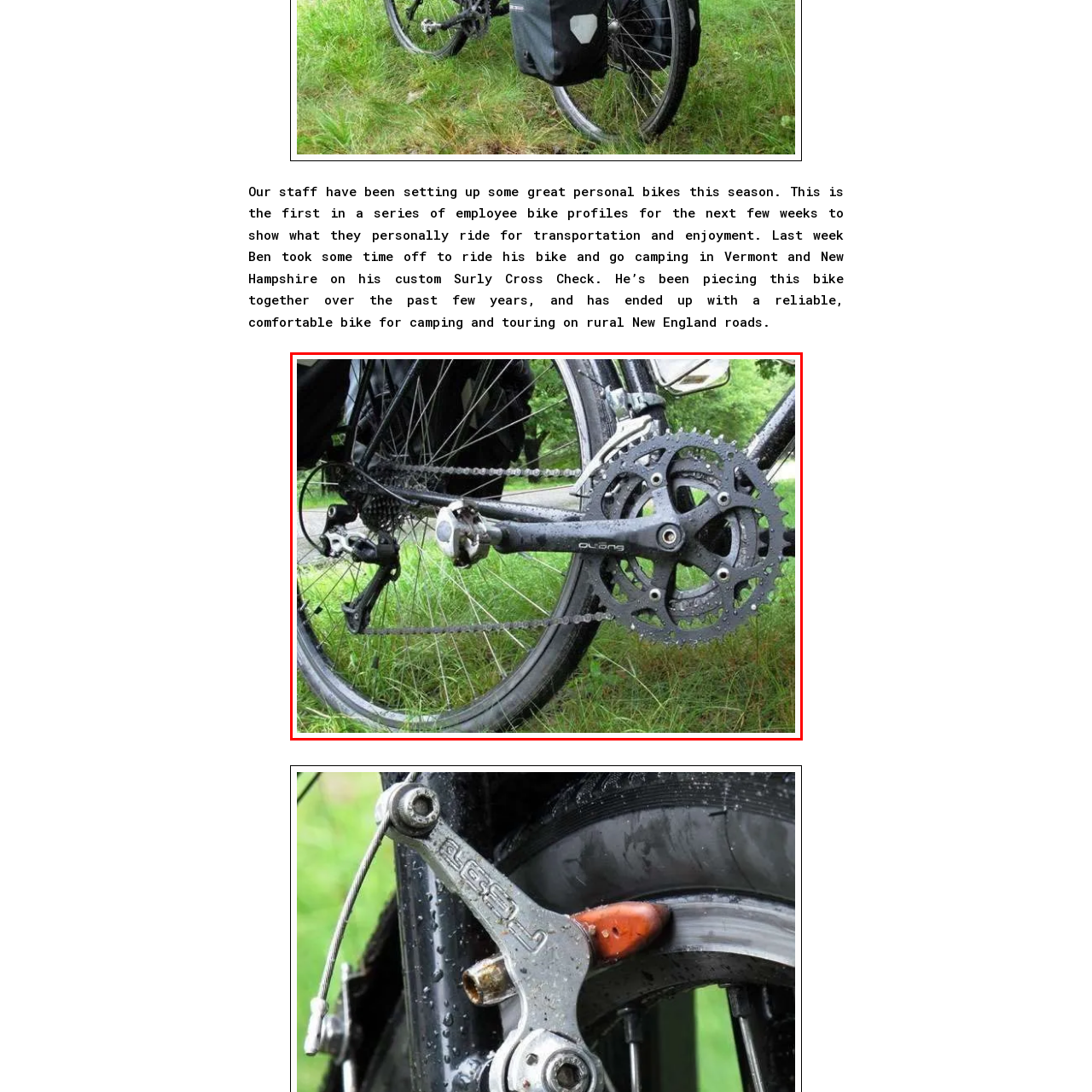What is the background environment like?
Direct your attention to the image encased in the red bounding box and answer the question thoroughly, relying on the visual data provided.

The caption hints at a lush, green environment in the background, suggesting that the bike is often used in rural or natural settings.